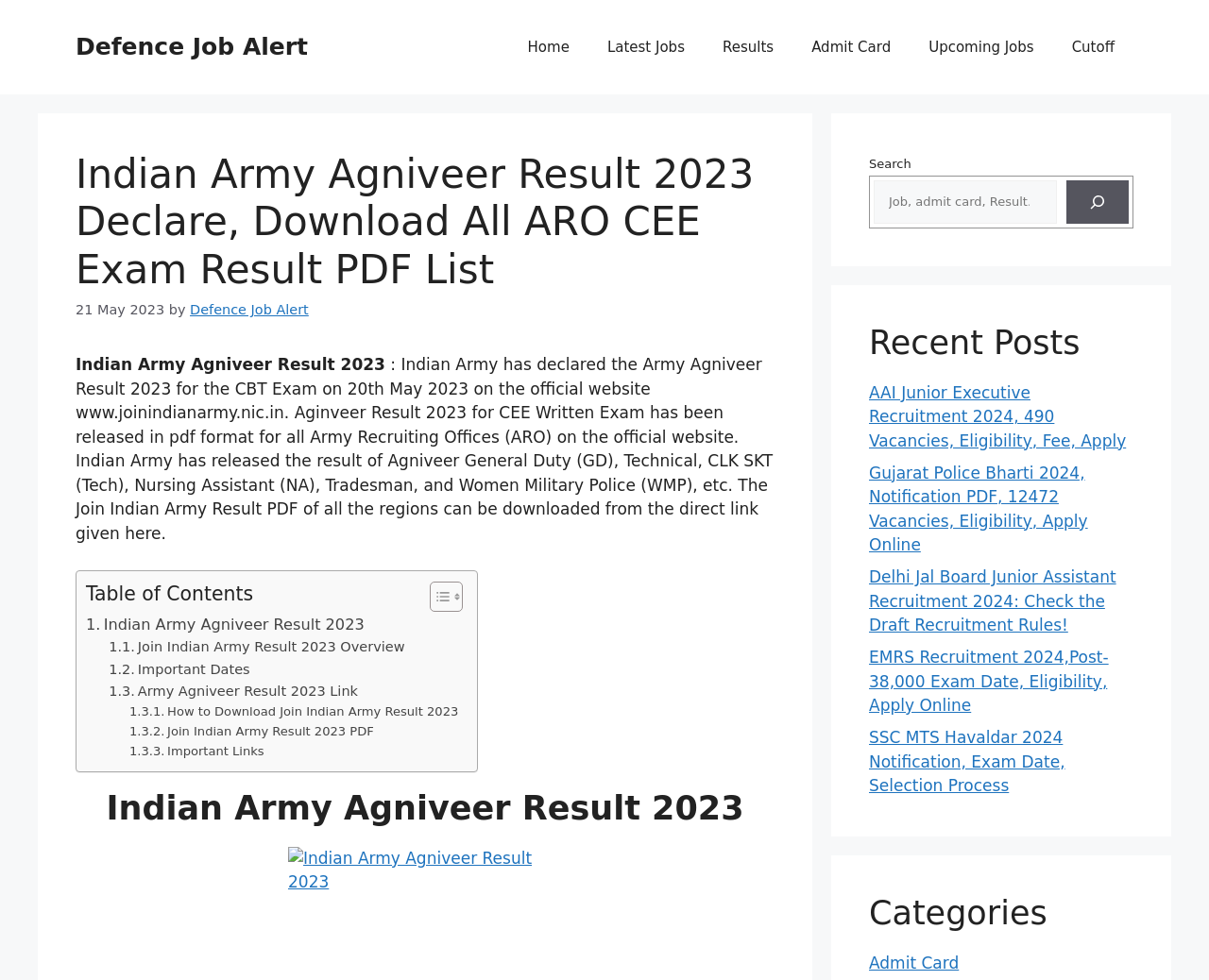Highlight the bounding box coordinates of the element that should be clicked to carry out the following instruction: "Check the 'Categories'". The coordinates must be given as four float numbers ranging from 0 to 1, i.e., [left, top, right, bottom].

[0.719, 0.911, 0.938, 0.951]